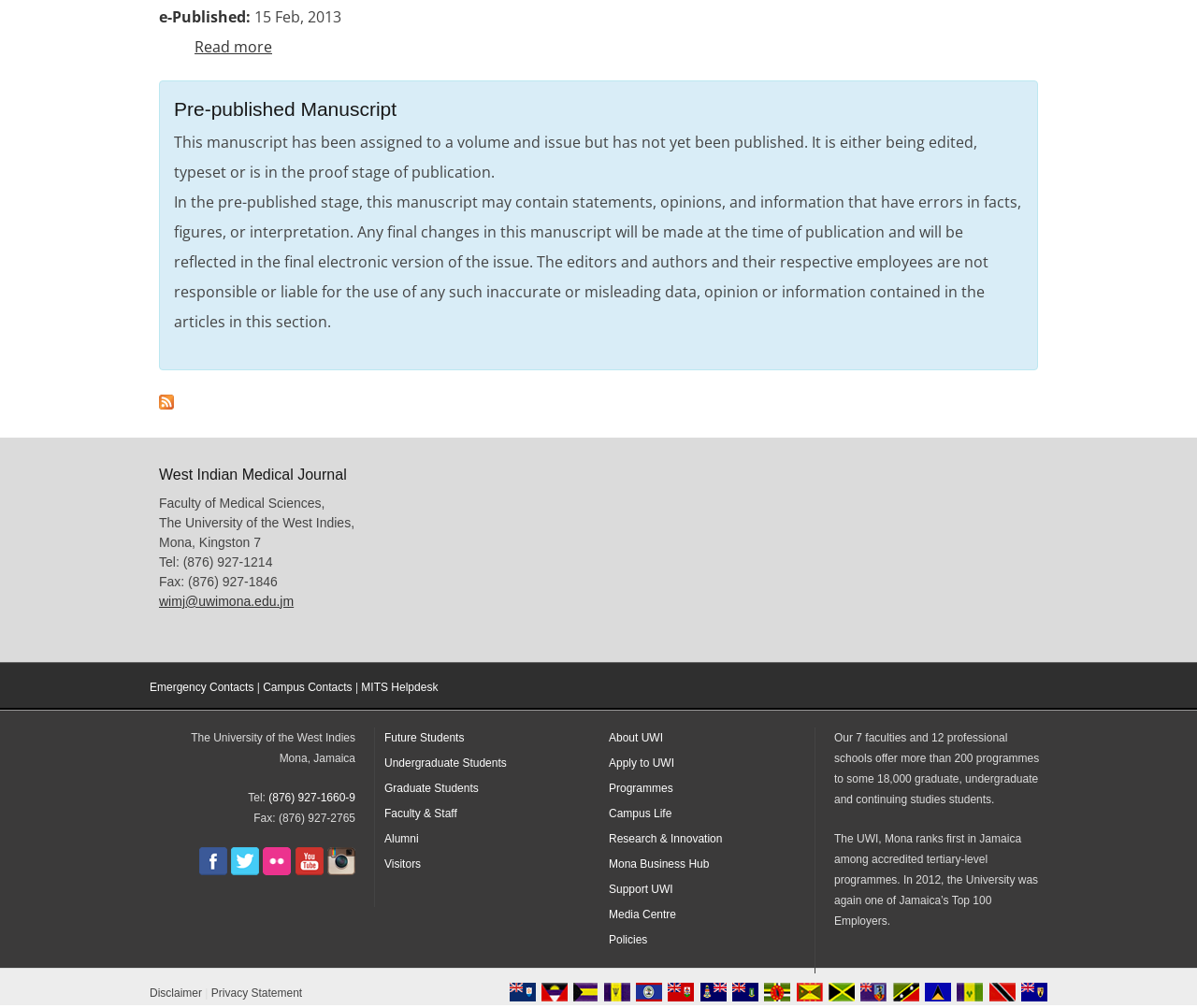What is the publication date of the manuscript?
Using the image as a reference, give an elaborate response to the question.

The publication date of the manuscript can be found in the 'e-Published:' section, which is located at the top of the webpage. The date is specified as '15 Feb, 2013'.